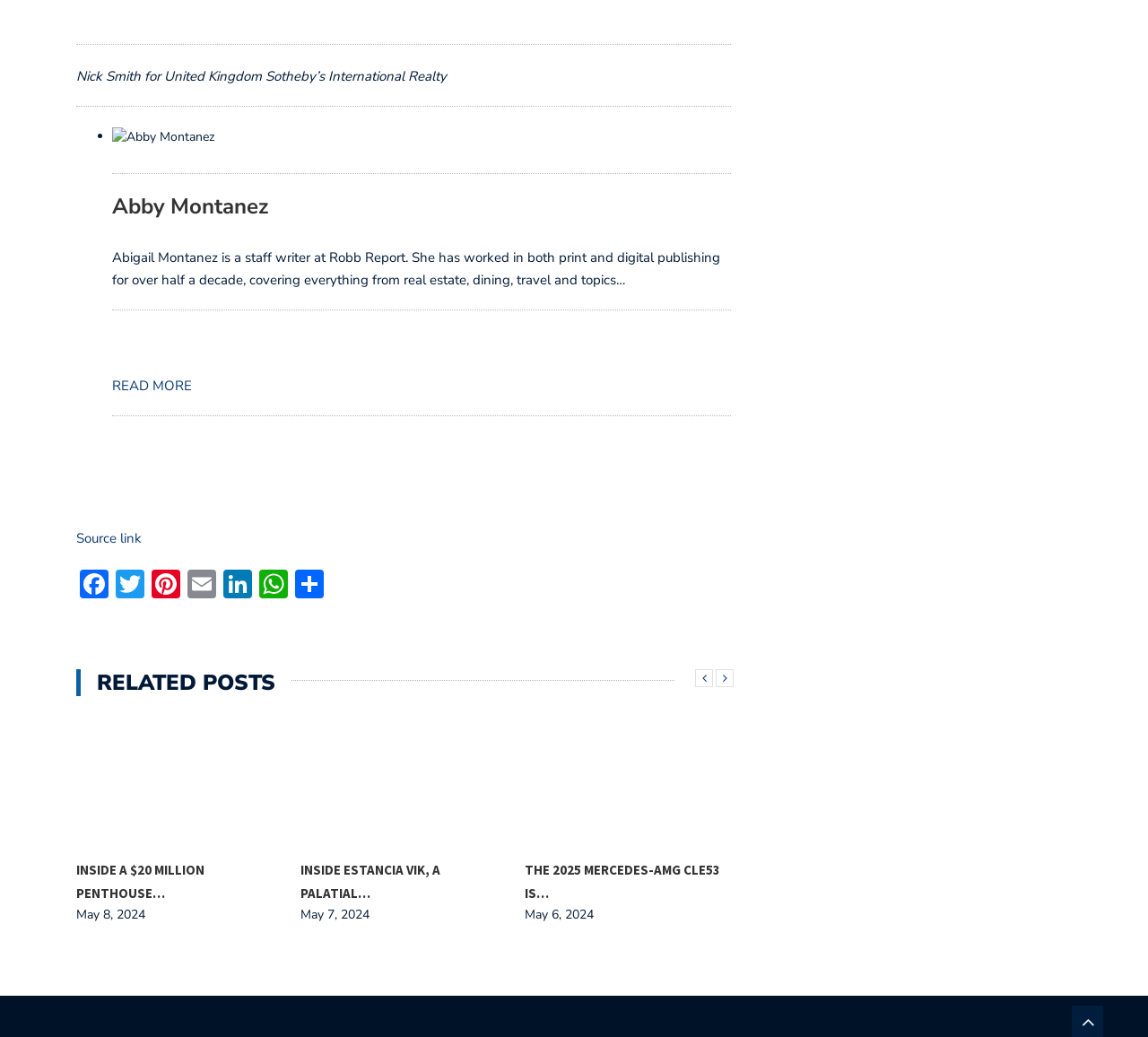Show me the bounding box coordinates of the clickable region to achieve the task as per the instruction: "Read more about Abby Montanez".

[0.098, 0.364, 0.167, 0.381]